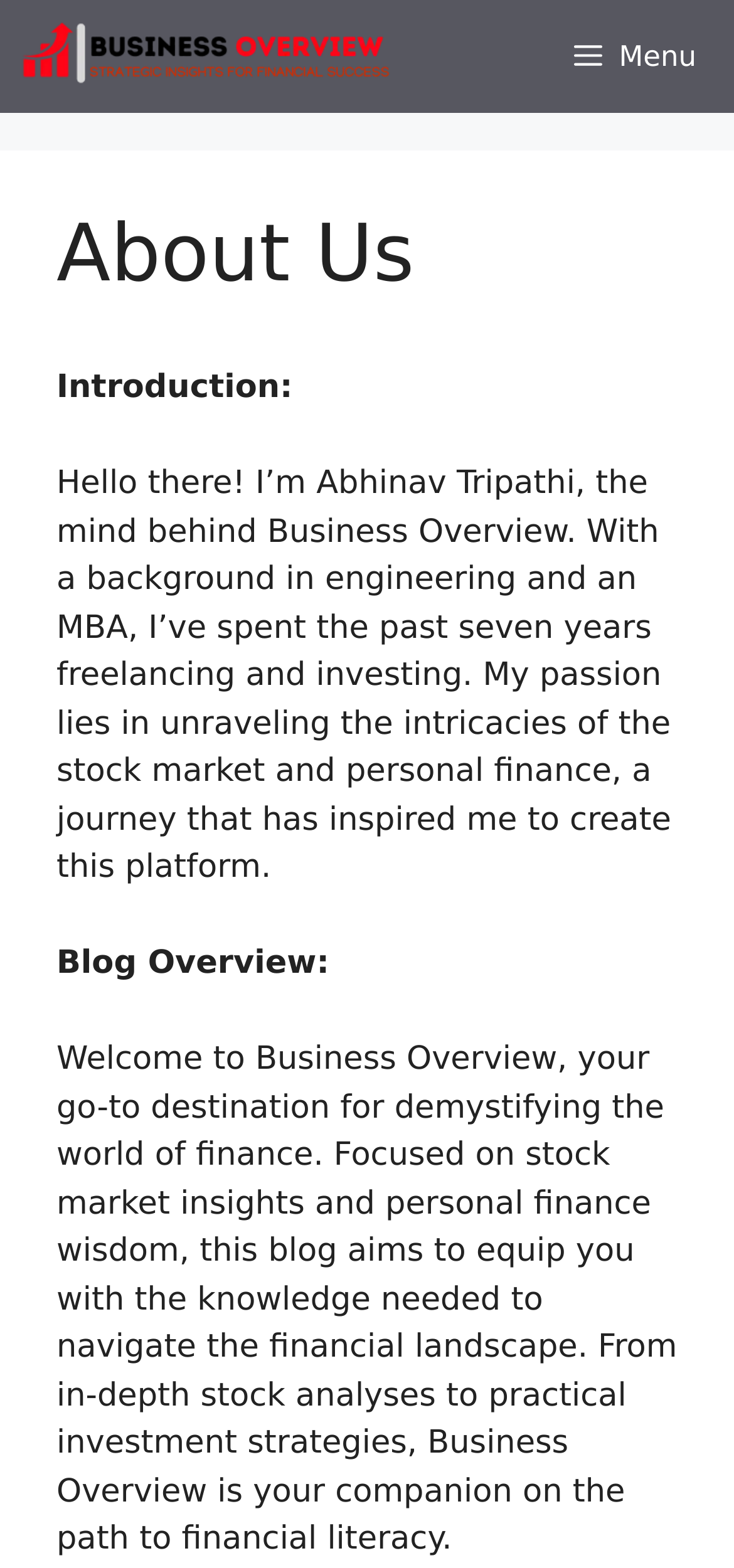Given the element description Menu, specify the bounding box coordinates of the corresponding UI element in the format (top-left x, top-left y, bottom-right x, bottom-right y). All values must be between 0 and 1.

[0.73, 0.0, 1.0, 0.072]